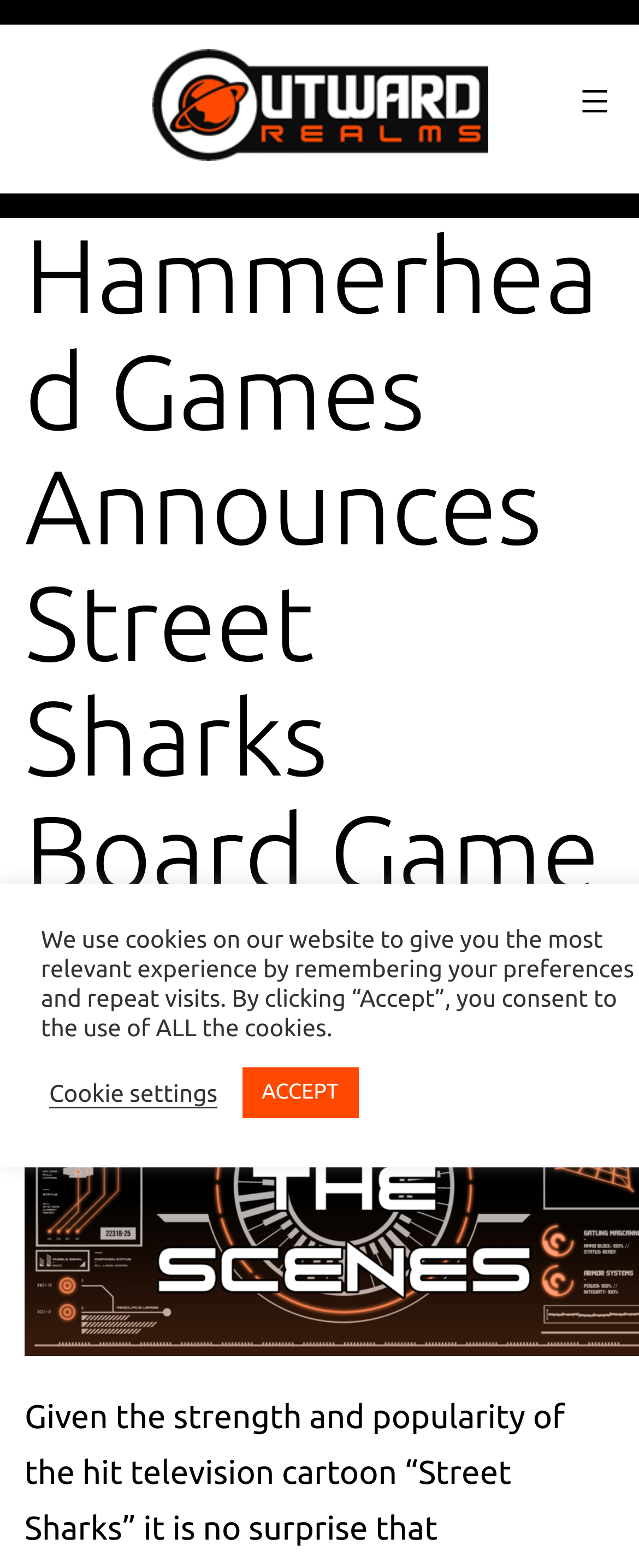Extract the primary heading text from the webpage.

Hammerhead Games Announces Street Sharks Board Game